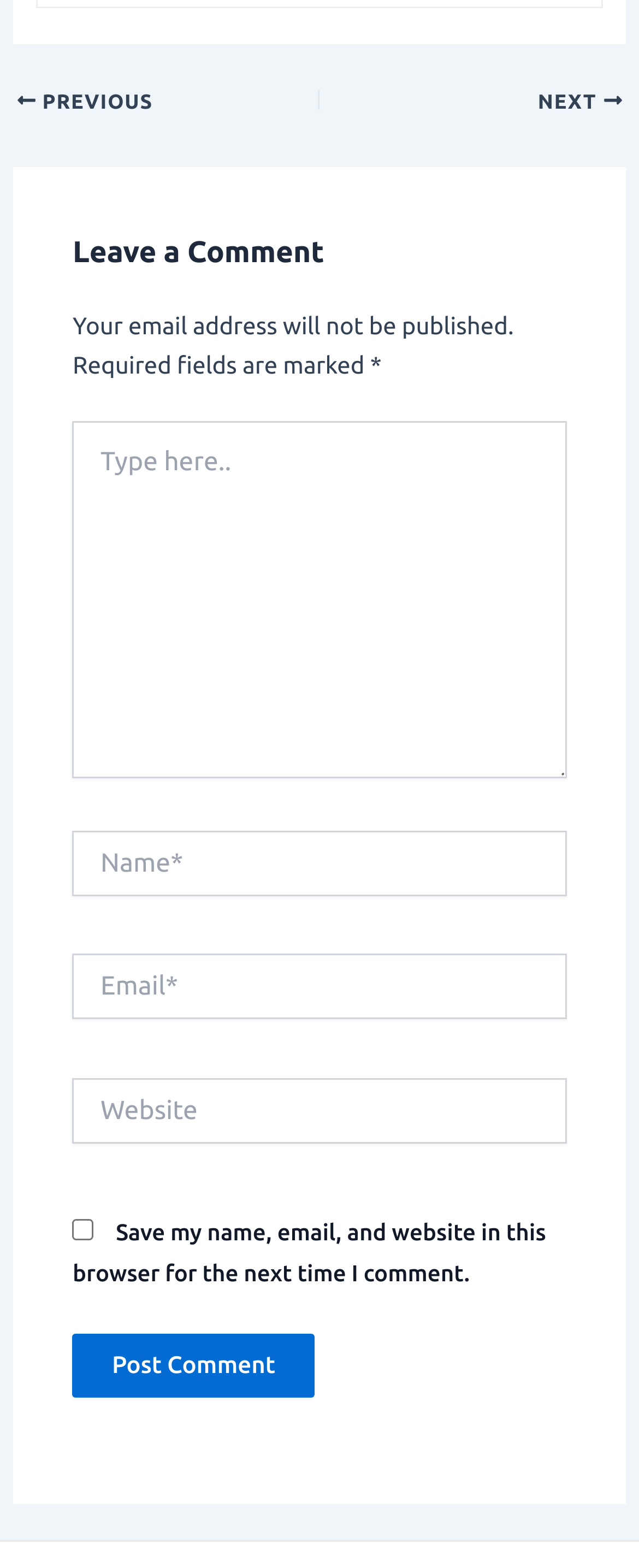Given the element description, predict the bounding box coordinates in the format (top-left x, top-left y, bottom-right x, bottom-right y), using floating point numbers between 0 and 1: Next Does Aquaguard Need Underlayment?

[0.519, 0.056, 0.975, 0.073]